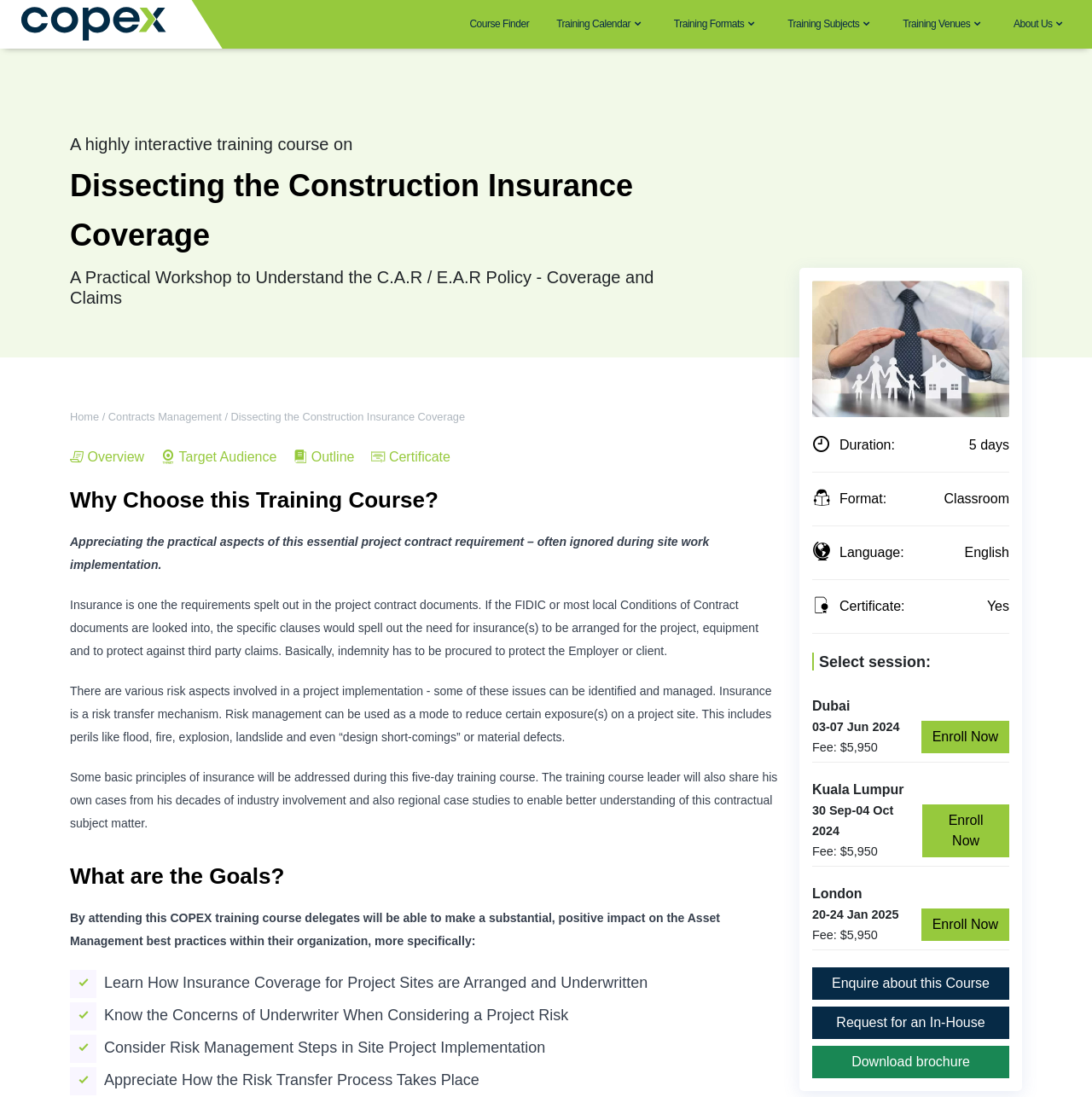Locate the UI element described by Request for an In-House in the provided webpage screenshot. Return the bounding box coordinates in the format (top-left x, top-left y, bottom-right x, bottom-right y), ensuring all values are between 0 and 1.

[0.744, 0.918, 0.924, 0.947]